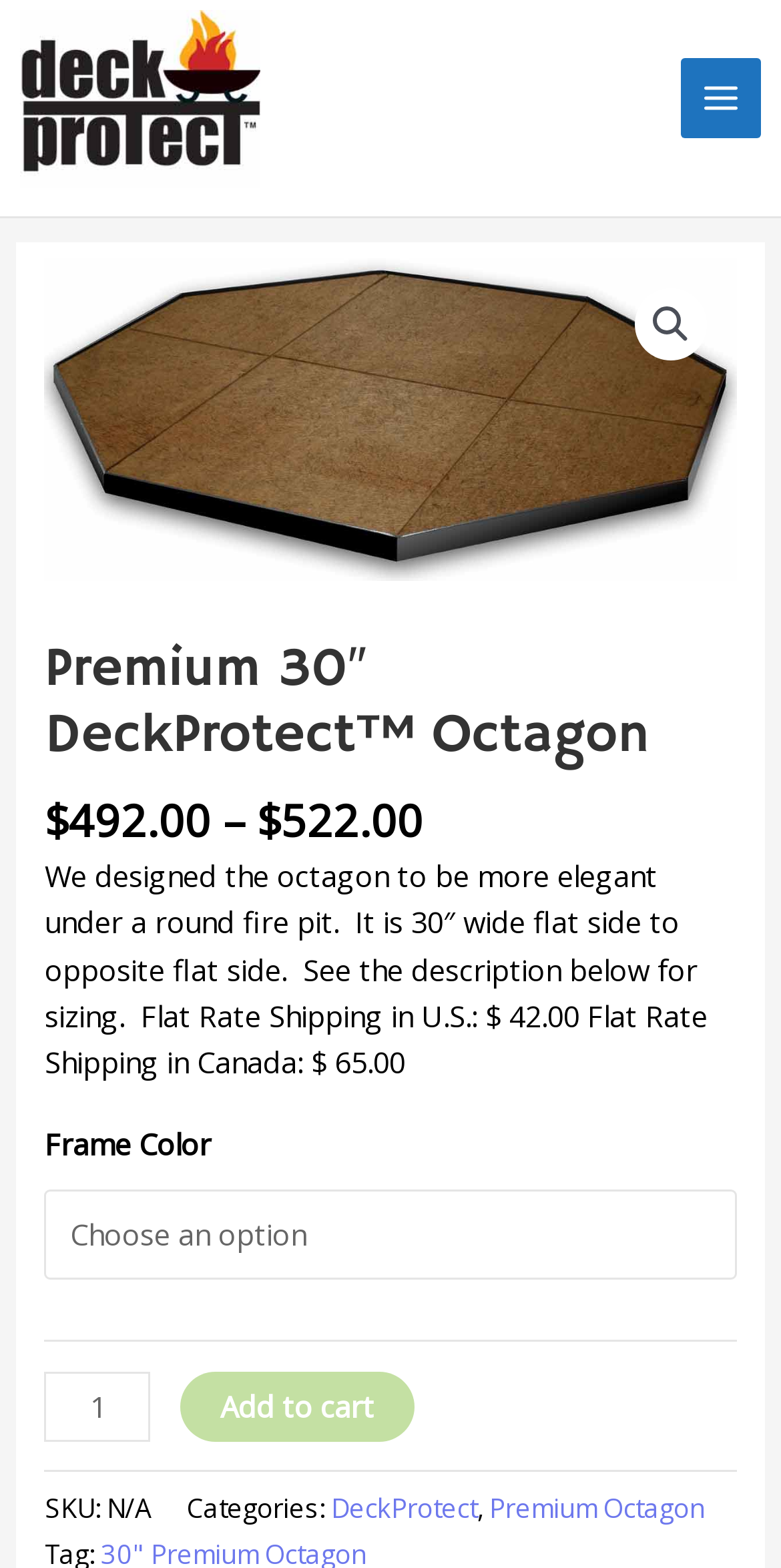What is the width of the octagon?
Your answer should be a single word or phrase derived from the screenshot.

30 inches